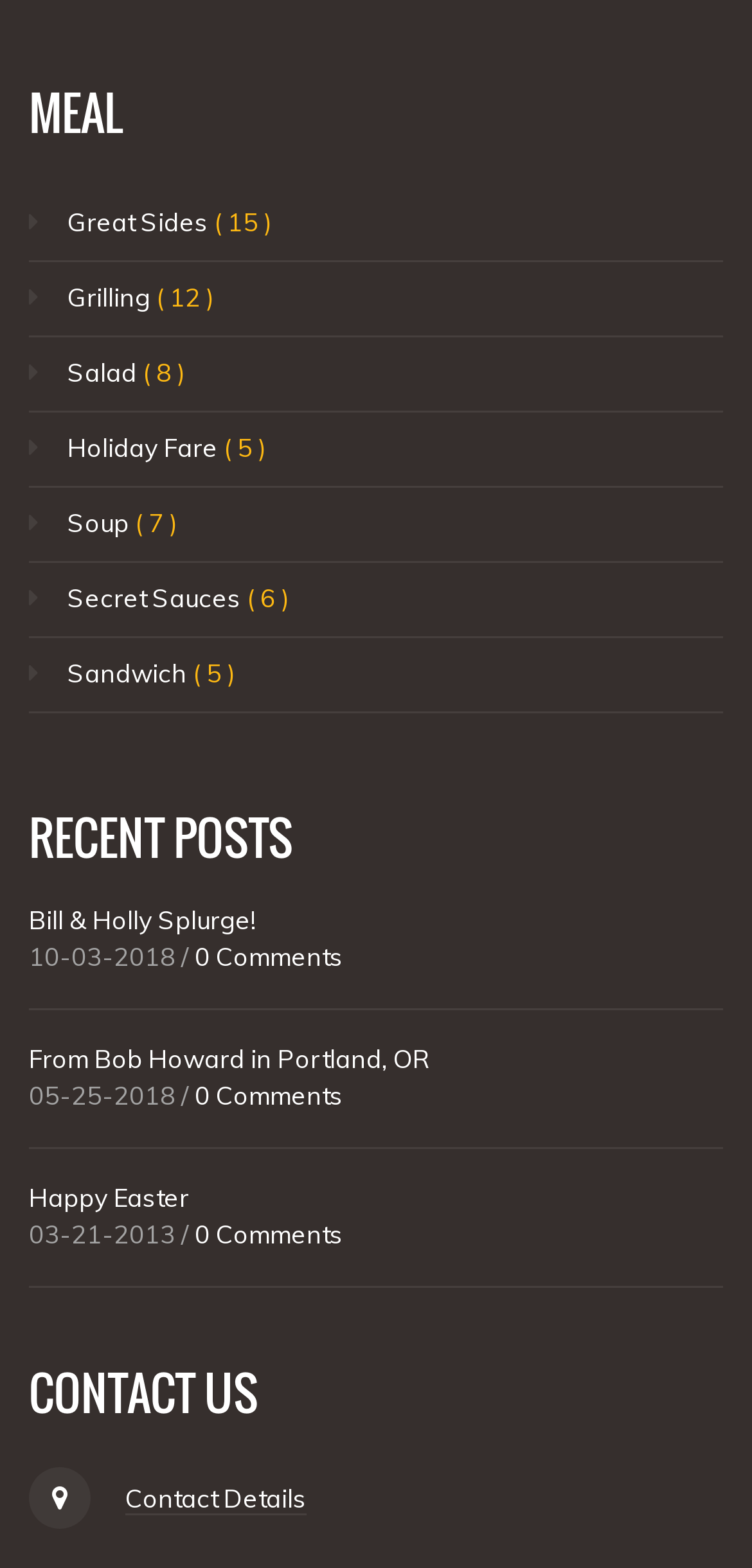What is the category with 15 items?
Give a single word or phrase answer based on the content of the image.

Great Sides